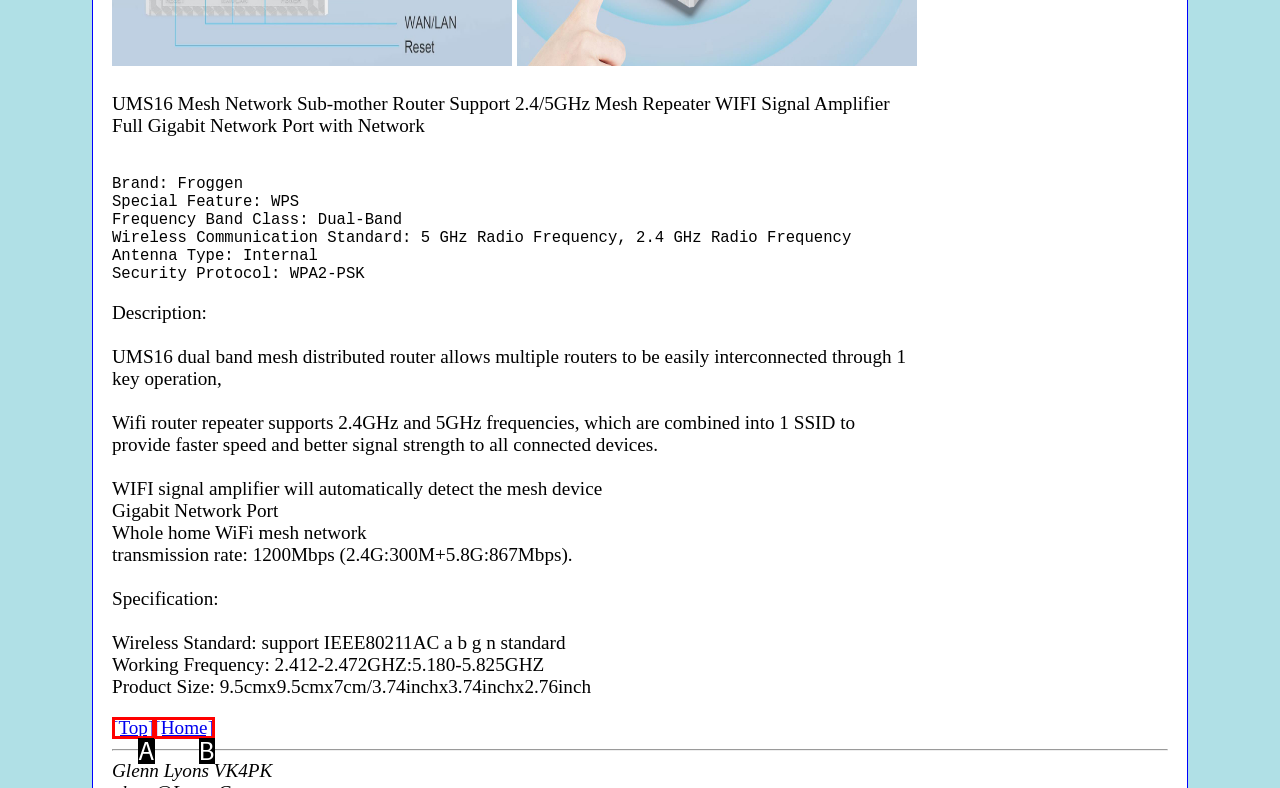From the given options, find the HTML element that fits the description: [Home]. Reply with the letter of the chosen element.

B